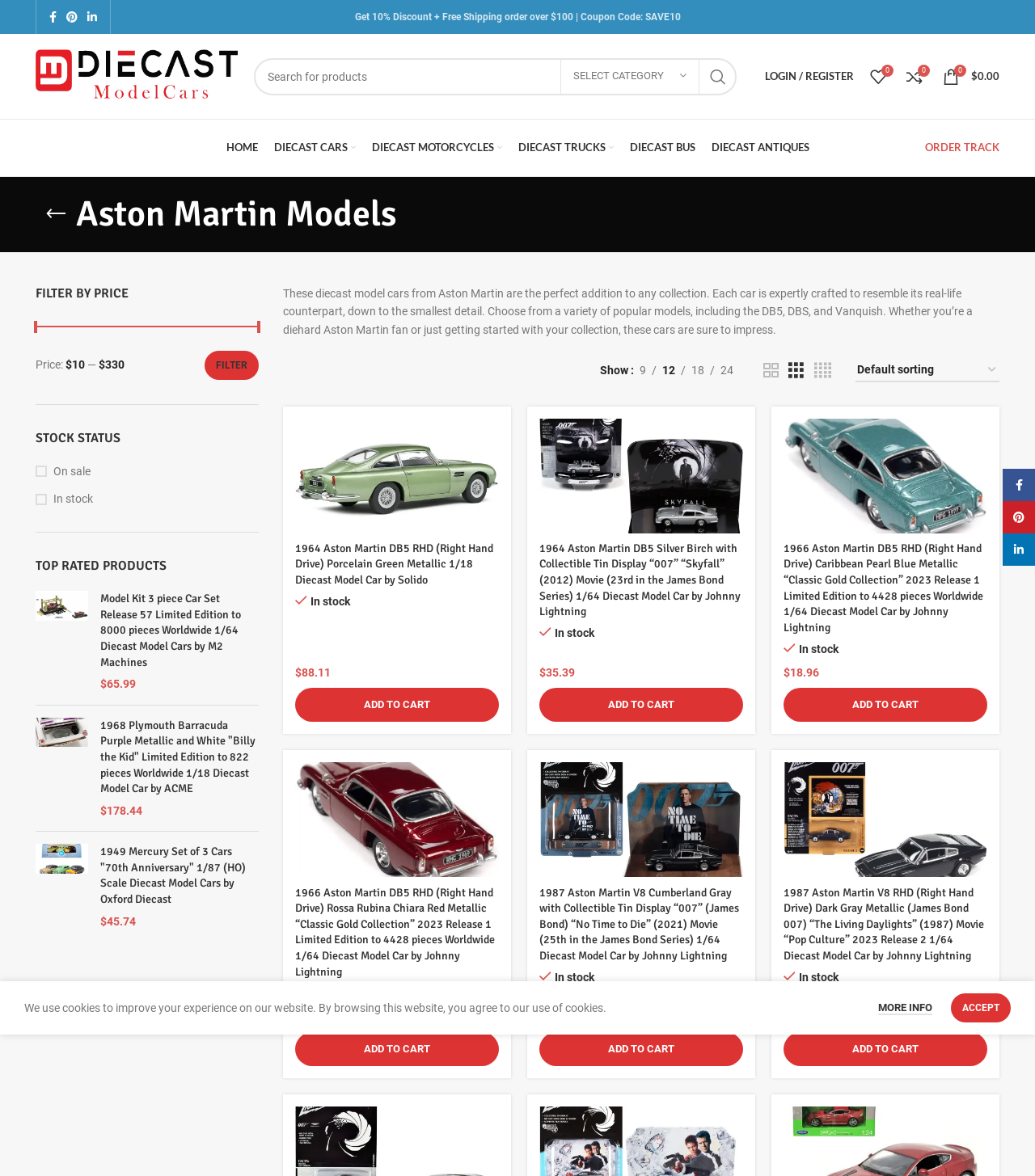Could you find the bounding box coordinates of the clickable area to complete this instruction: "Filter by price"?

[0.197, 0.298, 0.25, 0.323]